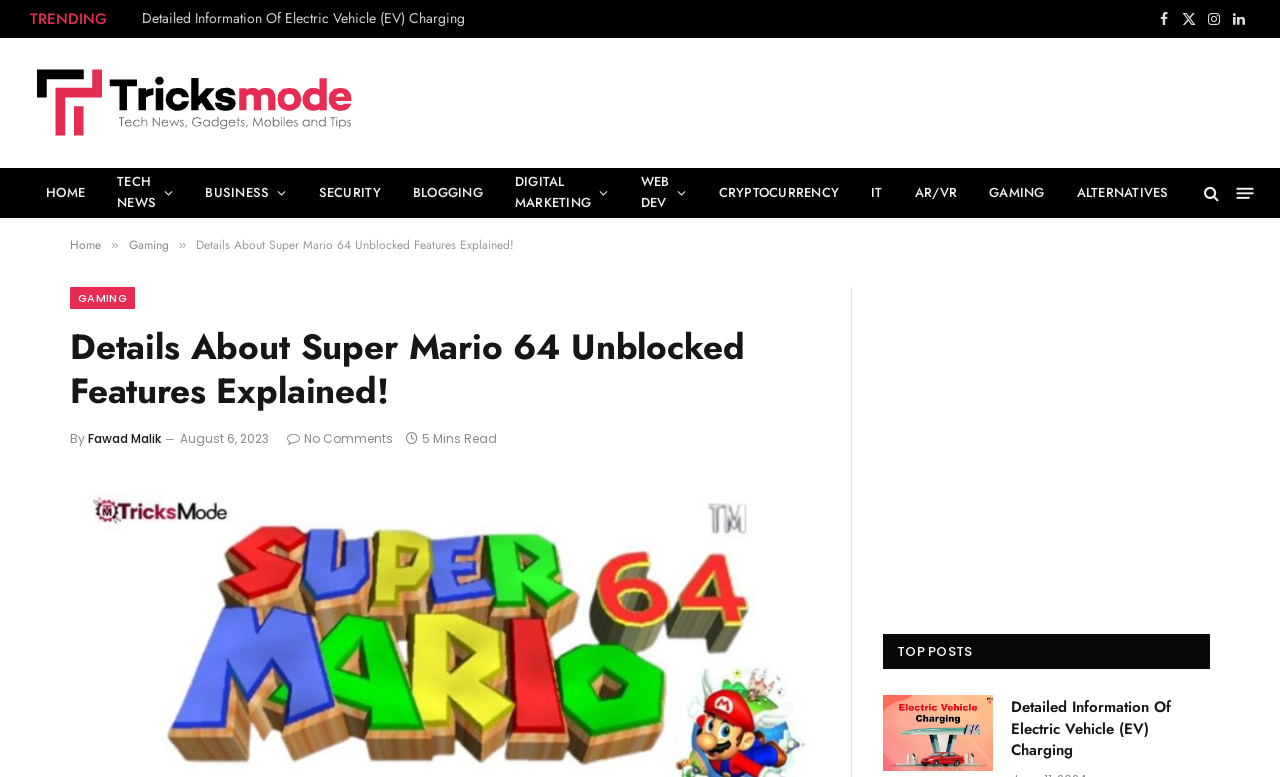Who is the author of the article?
Examine the image closely and answer the question with as much detail as possible.

I found the author's name by looking at the text 'By' followed by the author's name 'Fawad Malik' below the article title.